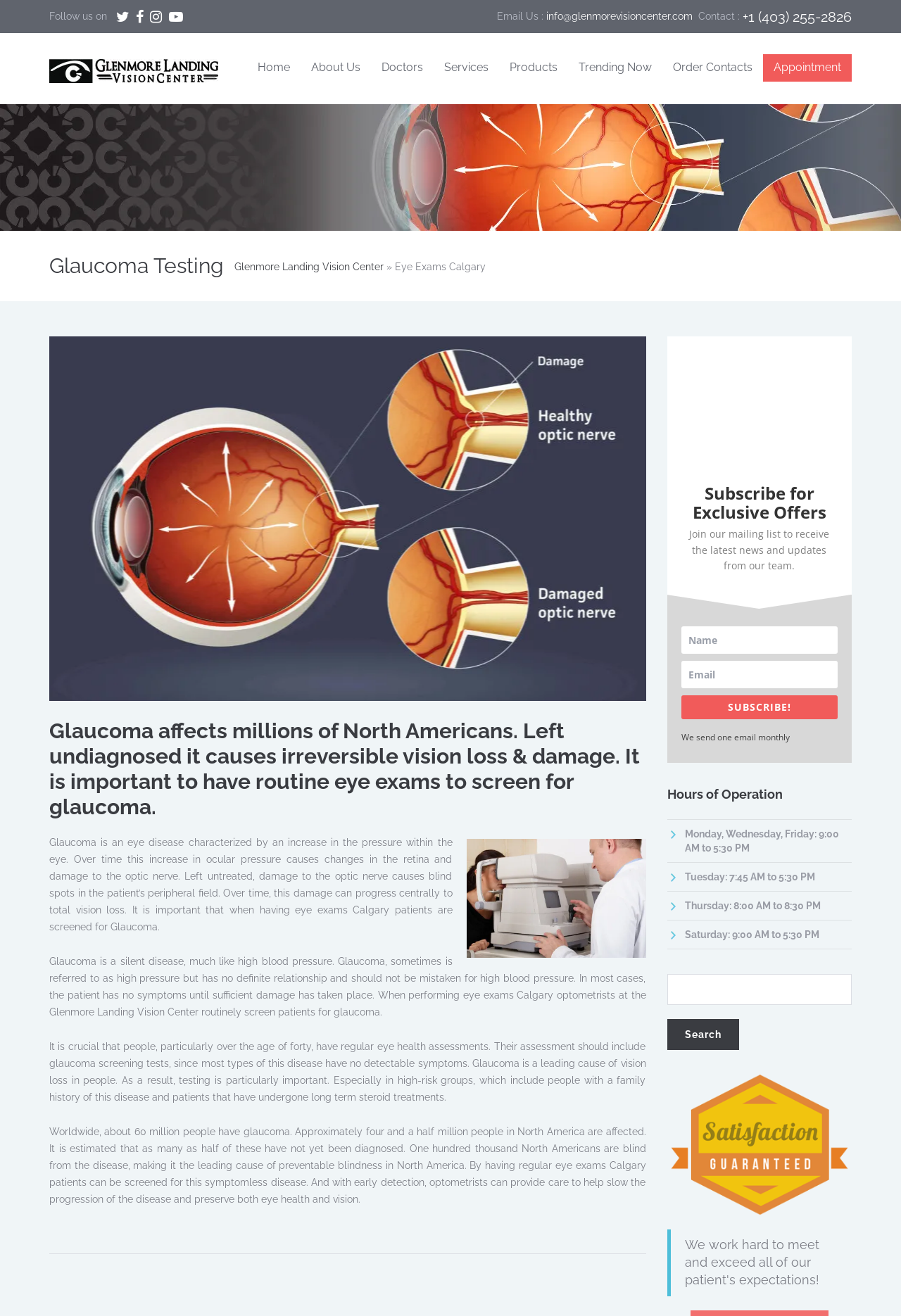Based on the image, please respond to the question with as much detail as possible:
What is the recommended frequency for eye health assessments?

The recommended frequency for eye health assessments can be inferred from the text on the webpage, which states that 'it is crucial that people, particularly over the age of forty, have regular eye health assessments'.